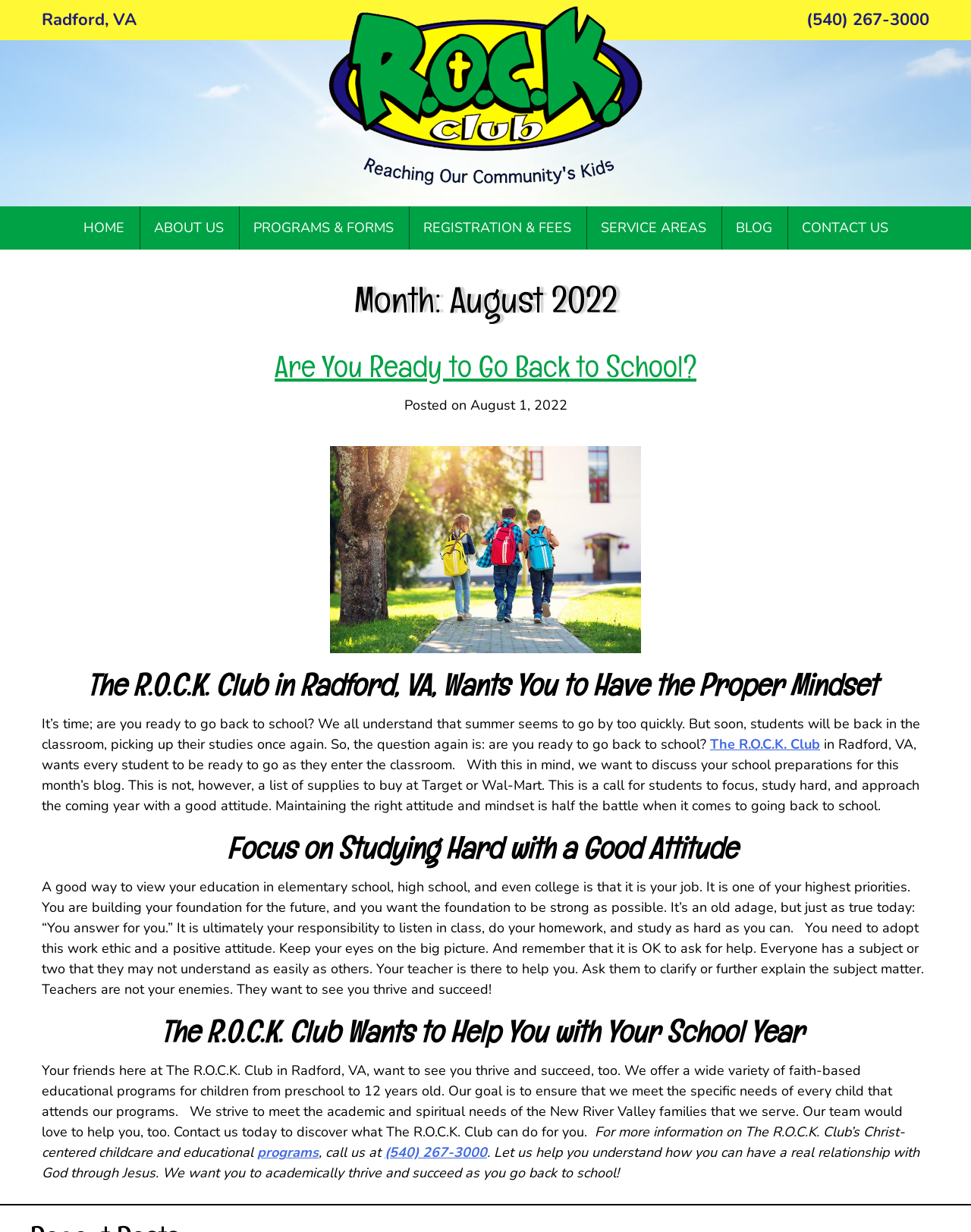Determine the bounding box coordinates of the clickable area required to perform the following instruction: "Click the CONTACT US link". The coordinates should be represented as four float numbers between 0 and 1: [left, top, right, bottom].

[0.81, 0.167, 0.93, 0.203]